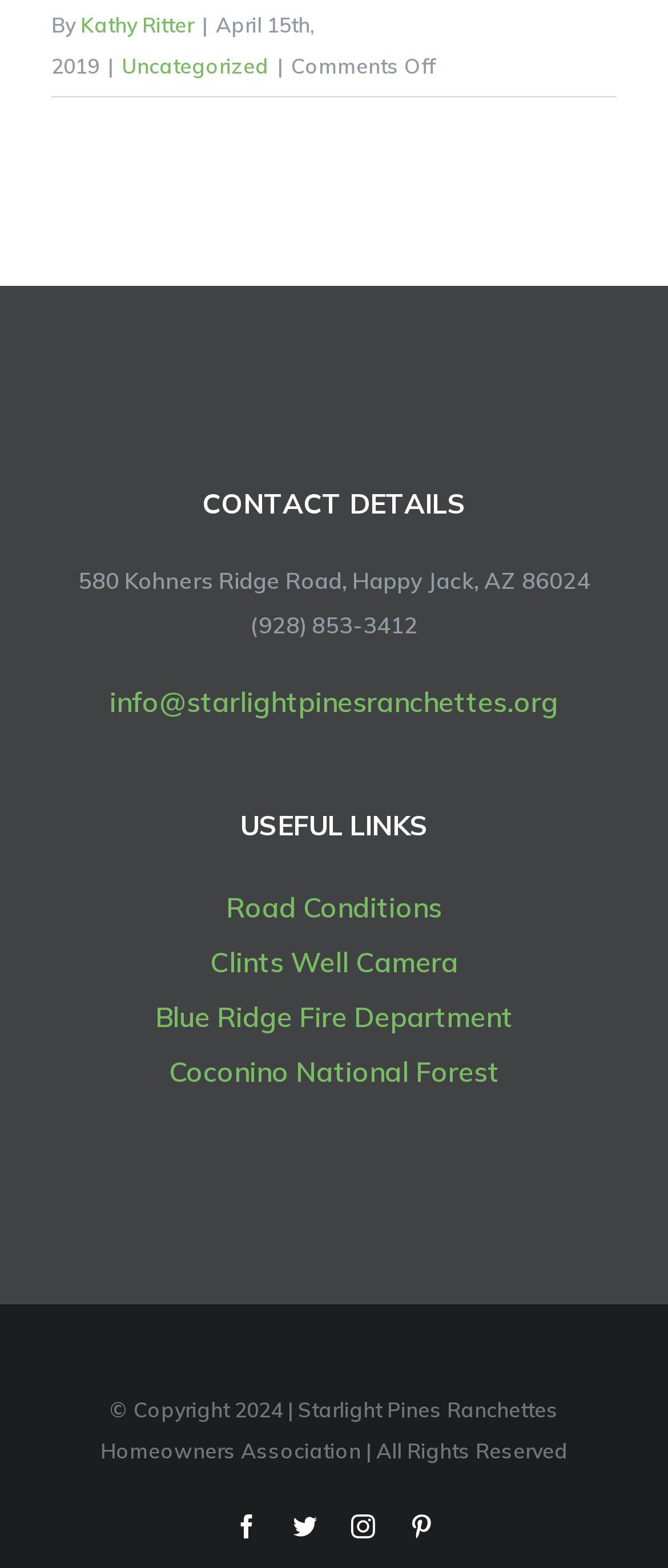Find the bounding box coordinates of the element you need to click on to perform this action: 'Contact the Starlight Pines Ranchettes Homeowners Association'. The coordinates should be represented by four float values between 0 and 1, in the format [left, top, right, bottom].

[0.164, 0.437, 0.836, 0.459]